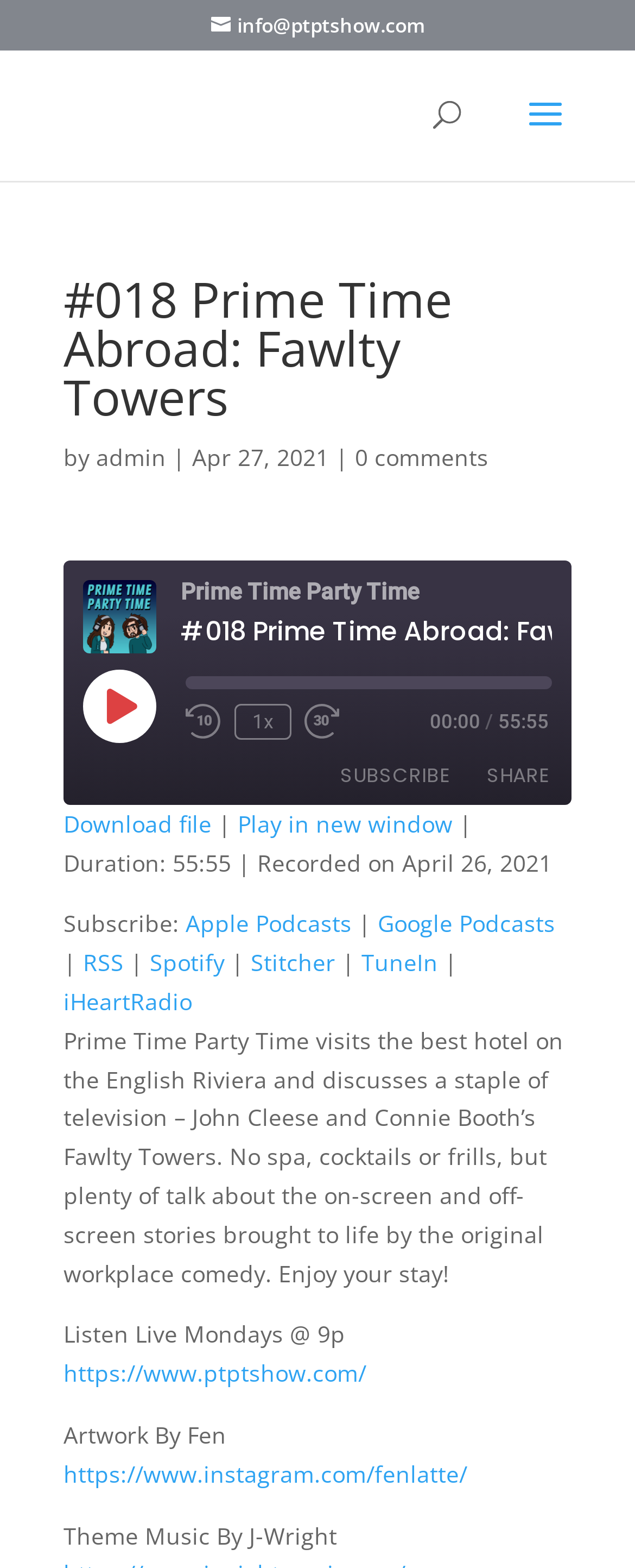Analyze the image and give a detailed response to the question:
What is the name of the podcast?

The name of the podcast is mentioned in the webpage as 'Prime Time Party Time', which is also displayed as an image with the text 'Prime Time Party Time'.